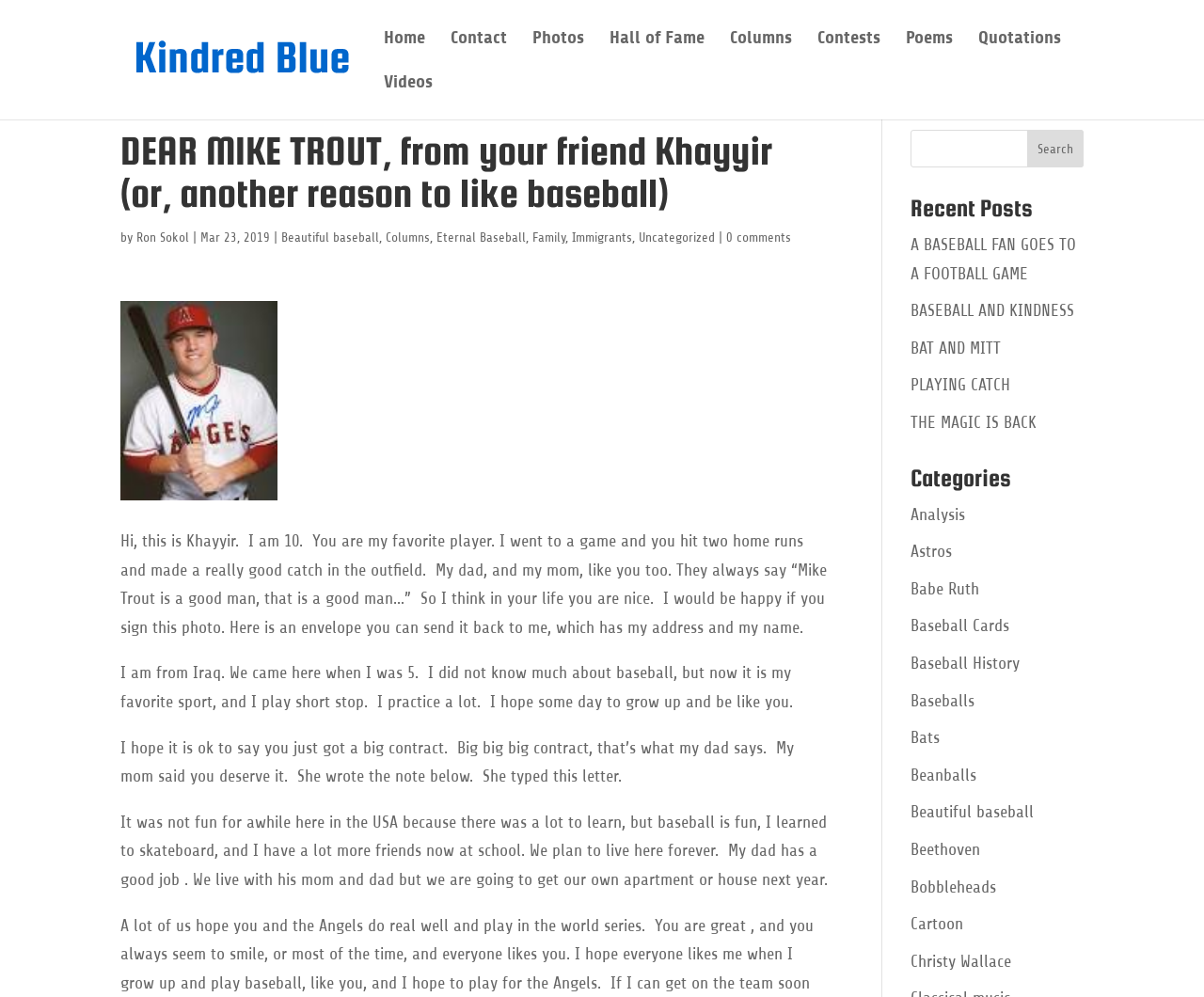Please identify the coordinates of the bounding box that should be clicked to fulfill this instruction: "Read the 'Recent Posts'".

[0.756, 0.196, 0.9, 0.231]